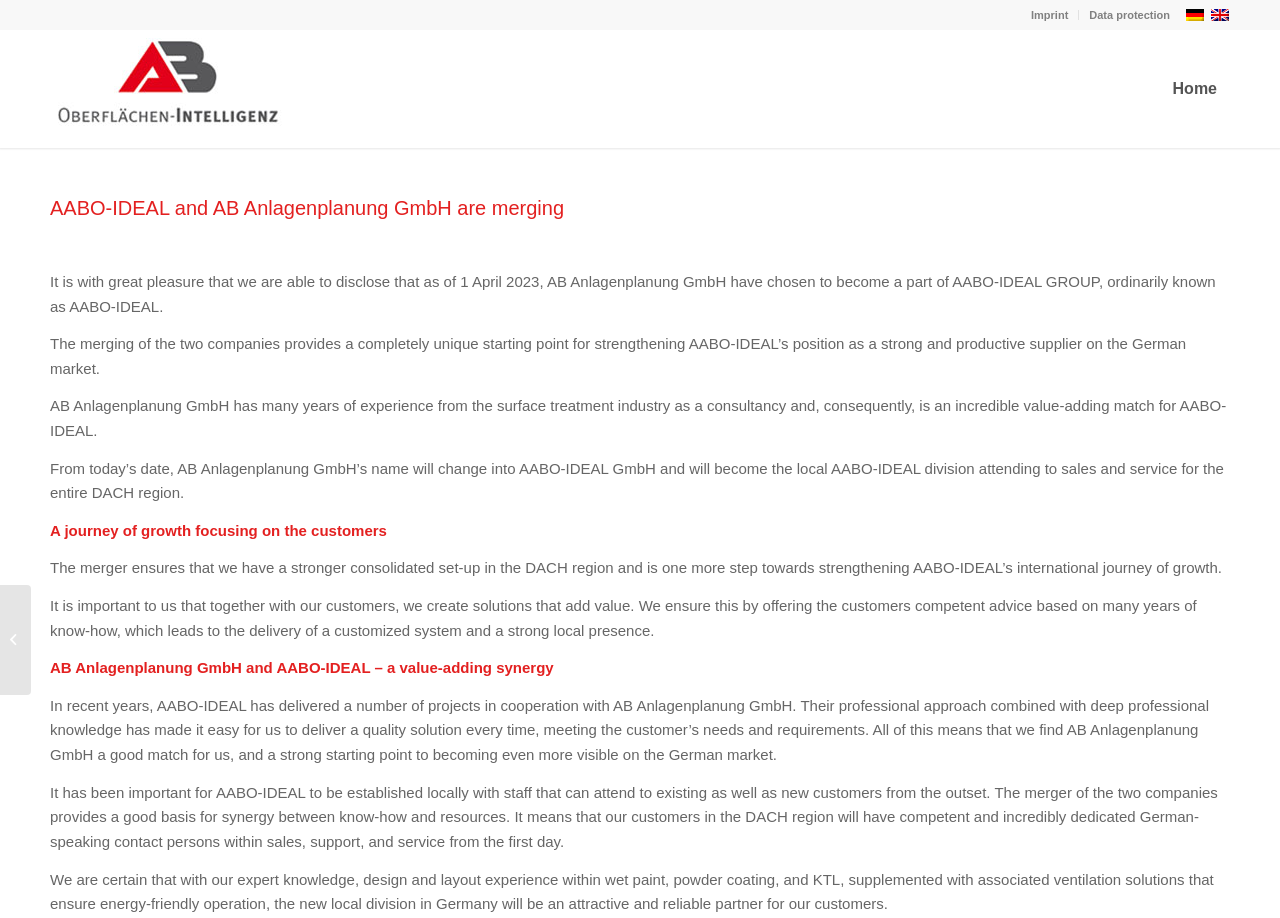Answer the question with a brief word or phrase:
What languages can be switched to on the webpage?

Deutsch, English